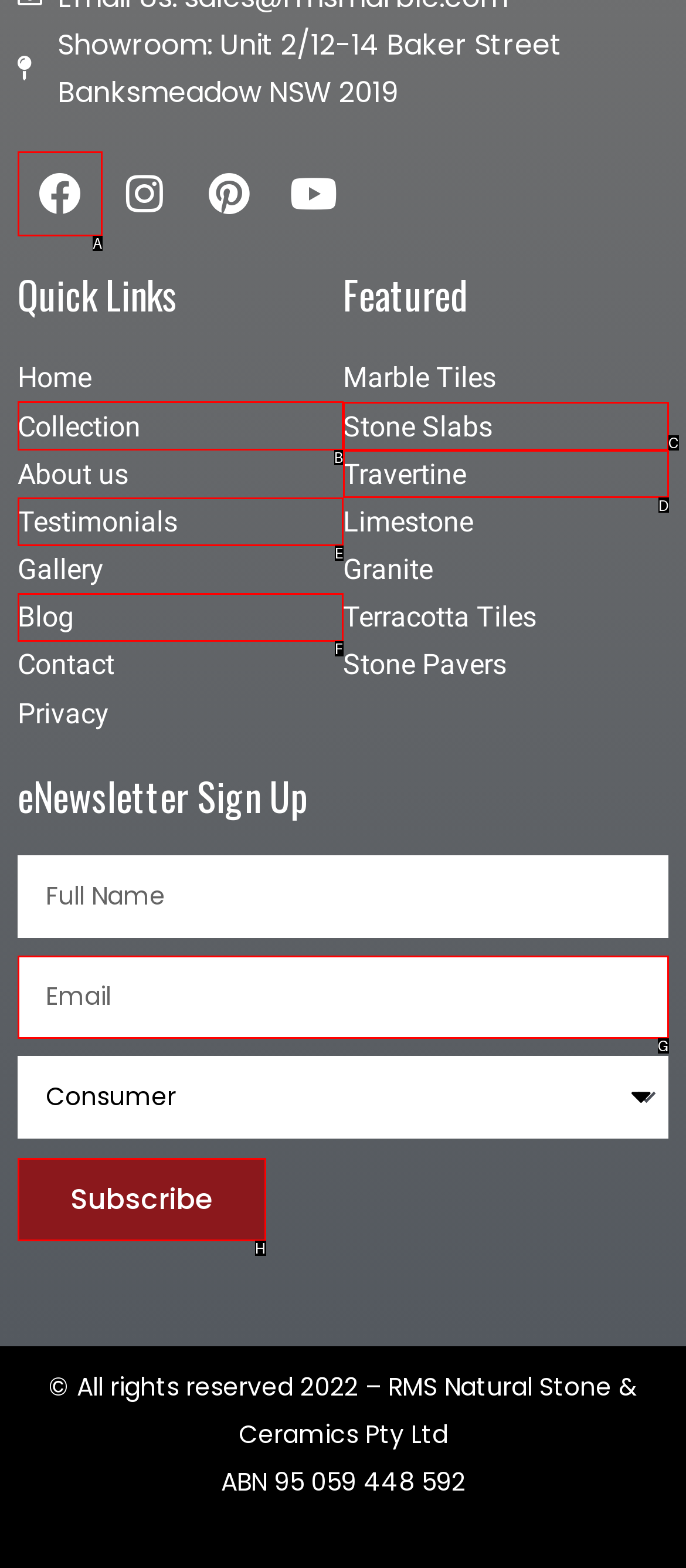Select the correct HTML element to complete the following task: Visit the 'Collection' page
Provide the letter of the choice directly from the given options.

B